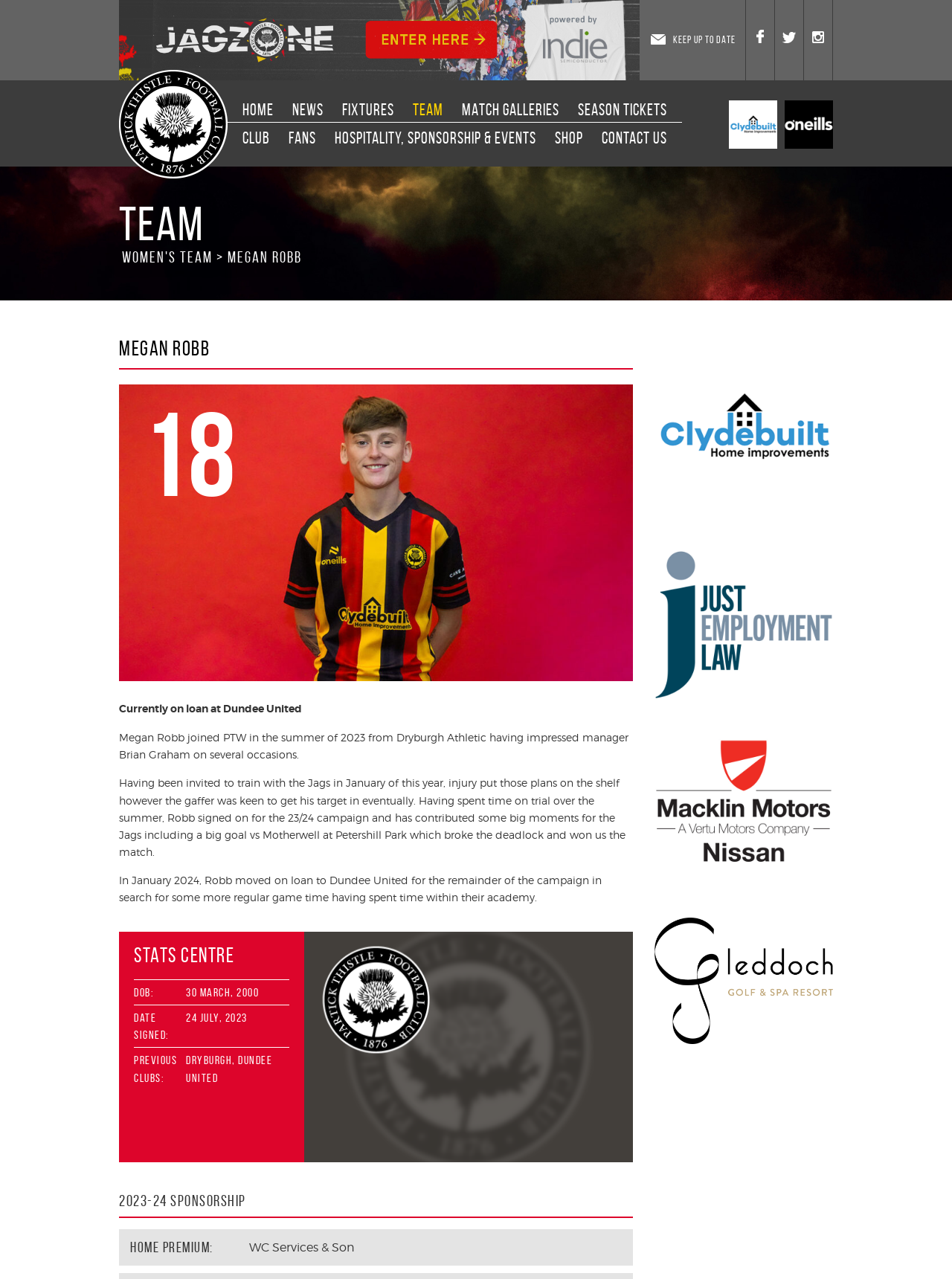What is the name of Megan Robb's previous club?
Refer to the image and provide a thorough answer to the question.

The webpage lists 'Dryburgh, Dundee United' as Megan Robb's previous clubs, so Dryburgh is one of her previous clubs.